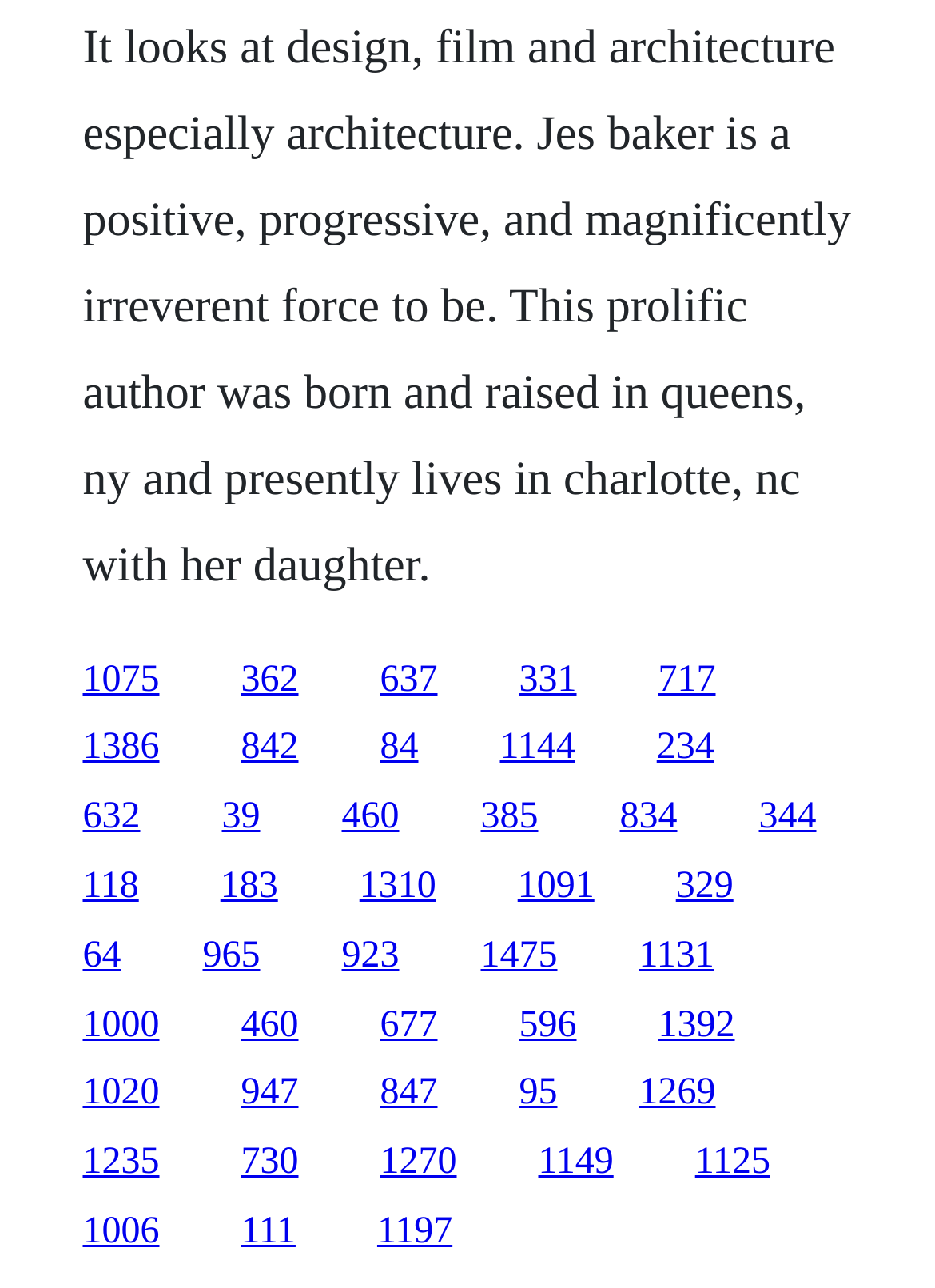Determine the bounding box coordinates of the clickable region to carry out the instruction: "visit the third link".

[0.406, 0.511, 0.468, 0.543]